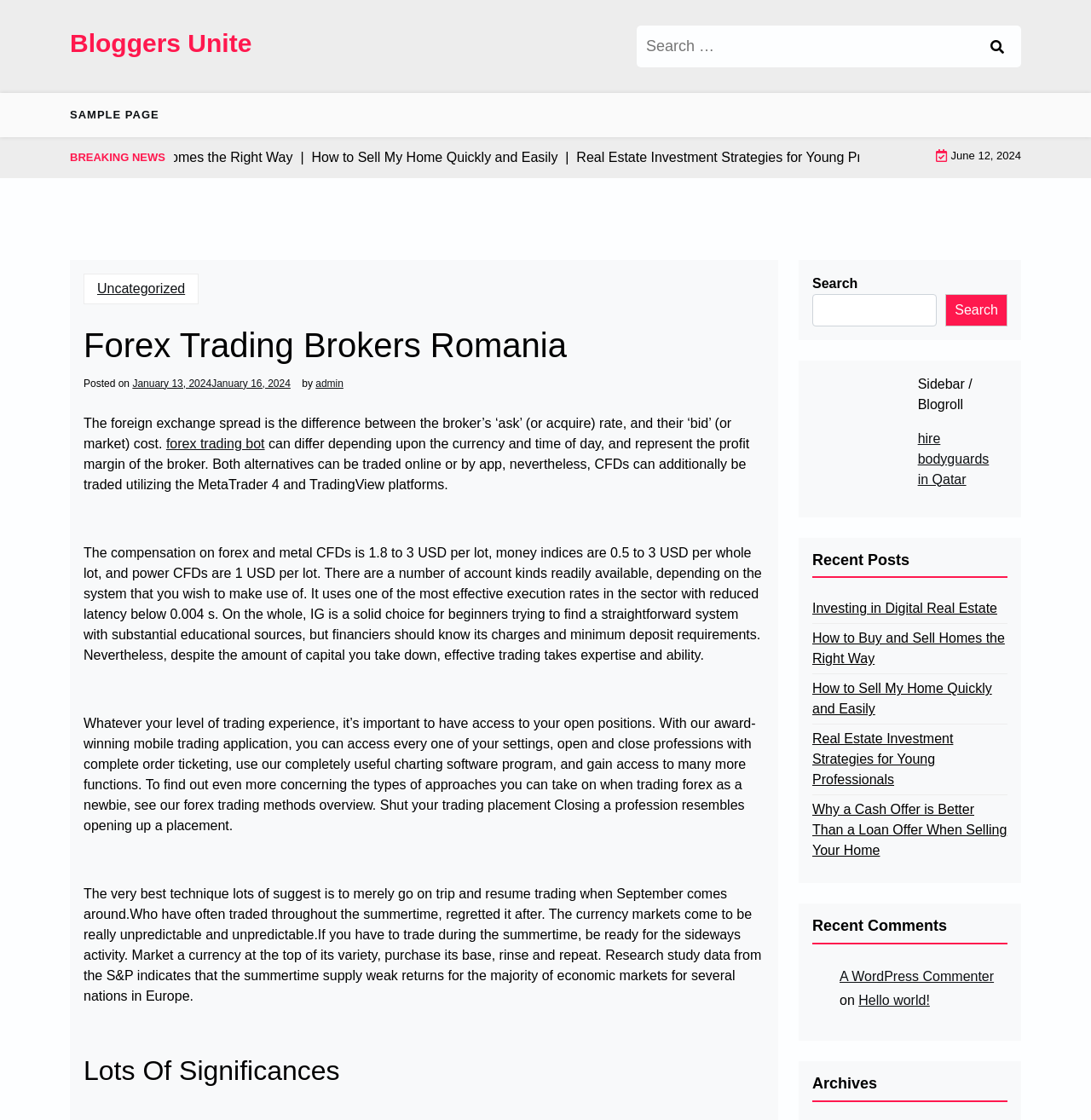Please identify the bounding box coordinates of the element I need to click to follow this instruction: "Search for something".

[0.584, 0.023, 0.936, 0.06]